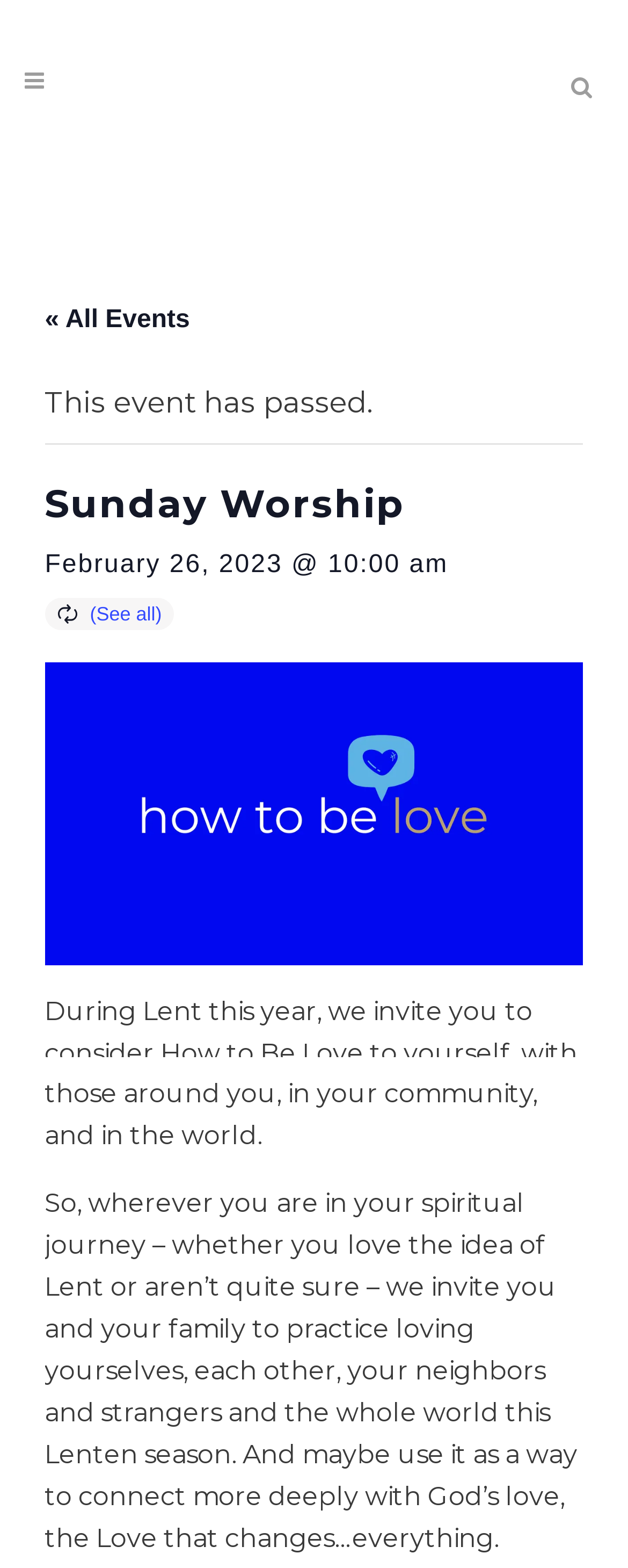Explain in detail what is displayed on the webpage.

The webpage appears to be an event page for Sunday Worship at the Winnetka Congregational Church. At the top, there is a search bar, which takes up most of the width of the page. Below the search bar, there are two layout tables, one on the left and one on the right, which seem to be used for navigation. The right layout table contains a link with a font awesome icon.

On the left side of the page, there is a link to "« All Events" and a notification that "This event has passed." Below these elements, there are two headings: "Sunday Worship" and "February 26, 2023 @ 10:00 am", which indicate the title and date of the event. 

Next to the date heading, there is a link to "(See all)". The main content of the page is a passage of text that invites readers to practice loving themselves, others, and the world during the Lenten season. This passage is divided into two paragraphs, with the first paragraph describing the invitation and the second paragraph elaborating on the idea of connecting with God's love.